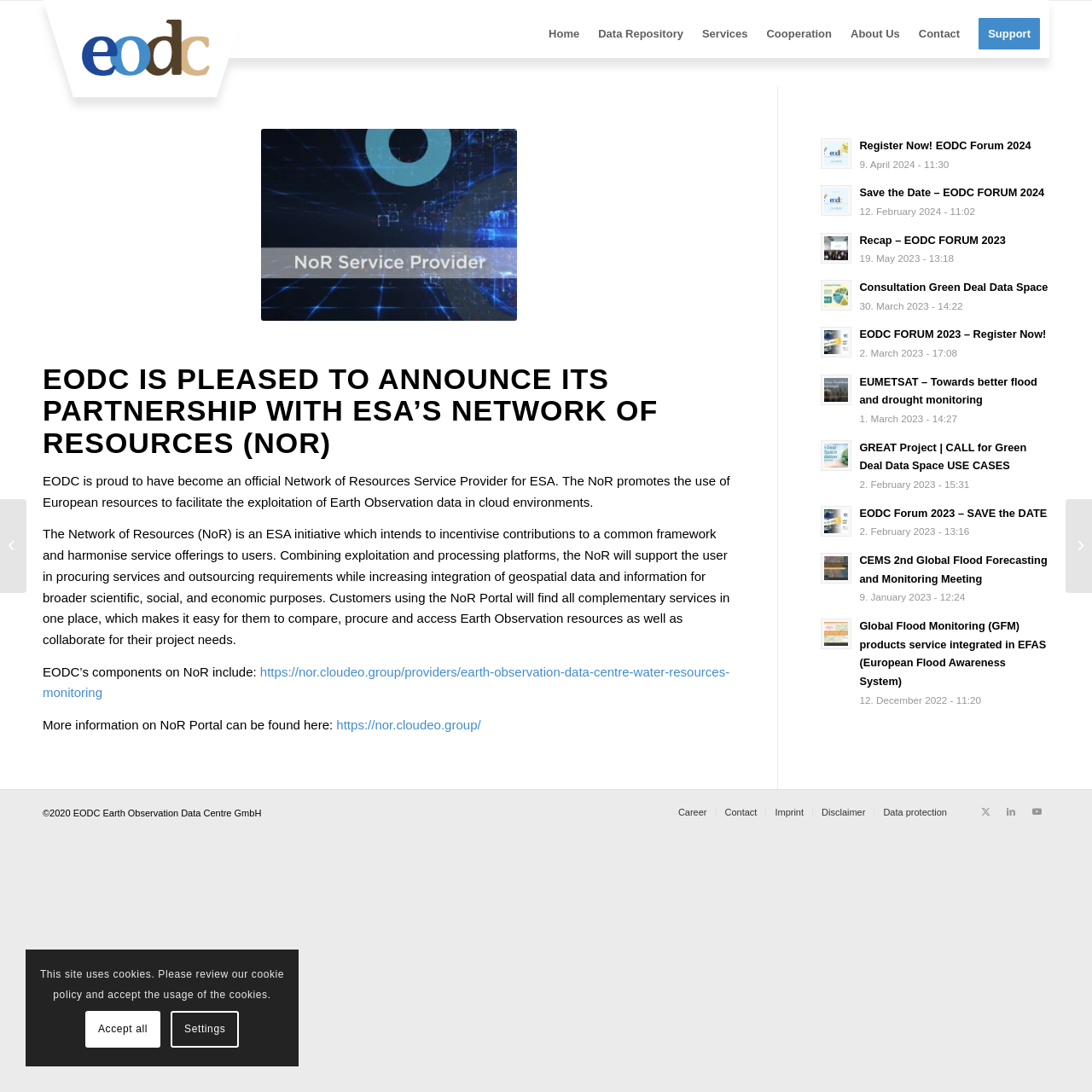Kindly provide the bounding box coordinates of the section you need to click on to fulfill the given instruction: "Read more about EODC's partnership with ESA's Network of Resources".

[0.039, 0.434, 0.668, 0.466]